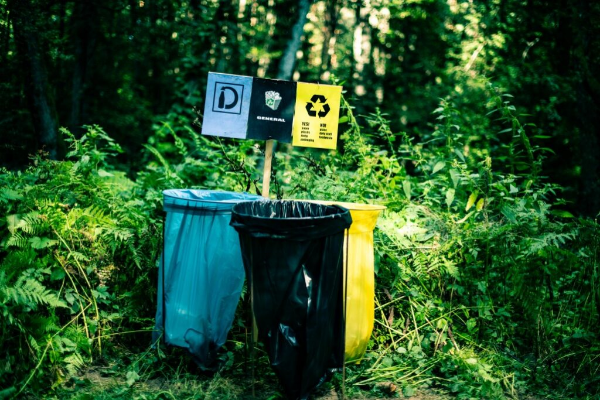How many waste bins are displayed in the image?
With the help of the image, please provide a detailed response to the question.

The image prominently displays three waste bins amidst lush greenery, each with a specific purpose: a blue bin for recyclables, a yellow bin for specific materials, and a black bin for general waste.